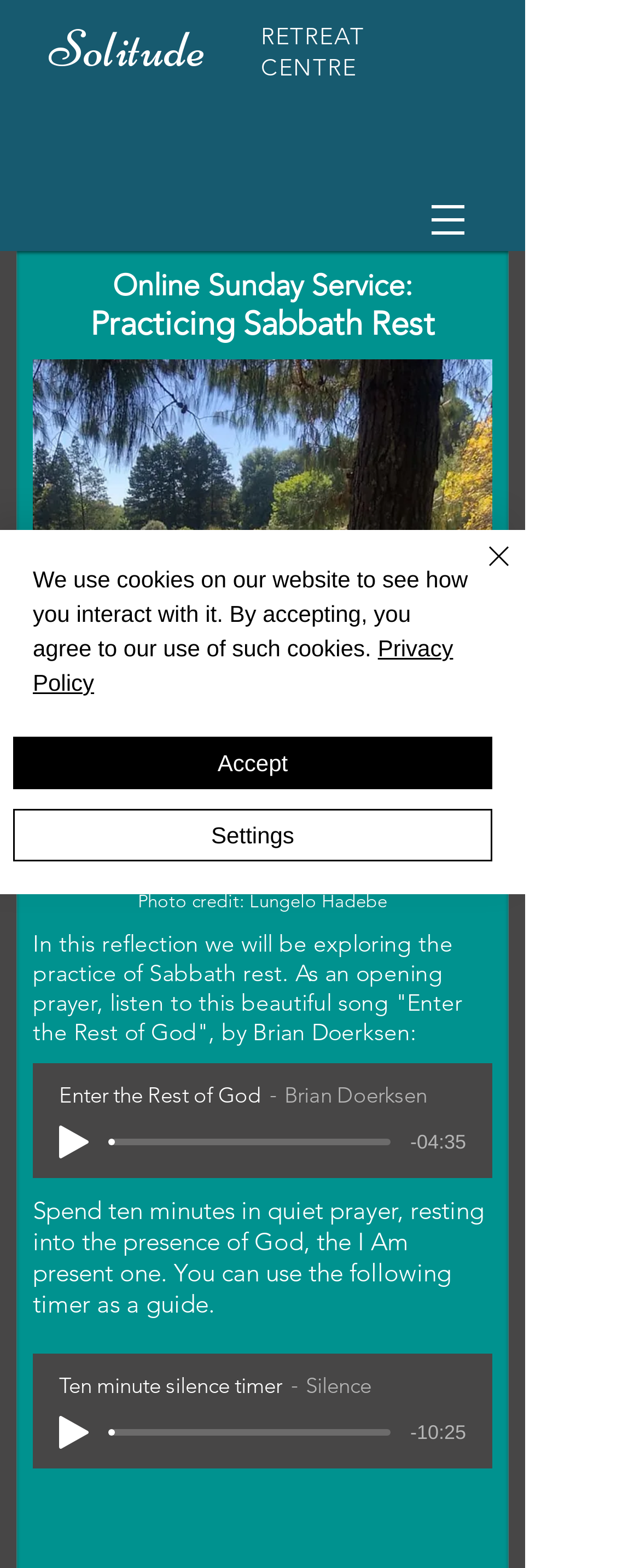Please reply to the following question using a single word or phrase: 
How many images are there on the webpage?

4